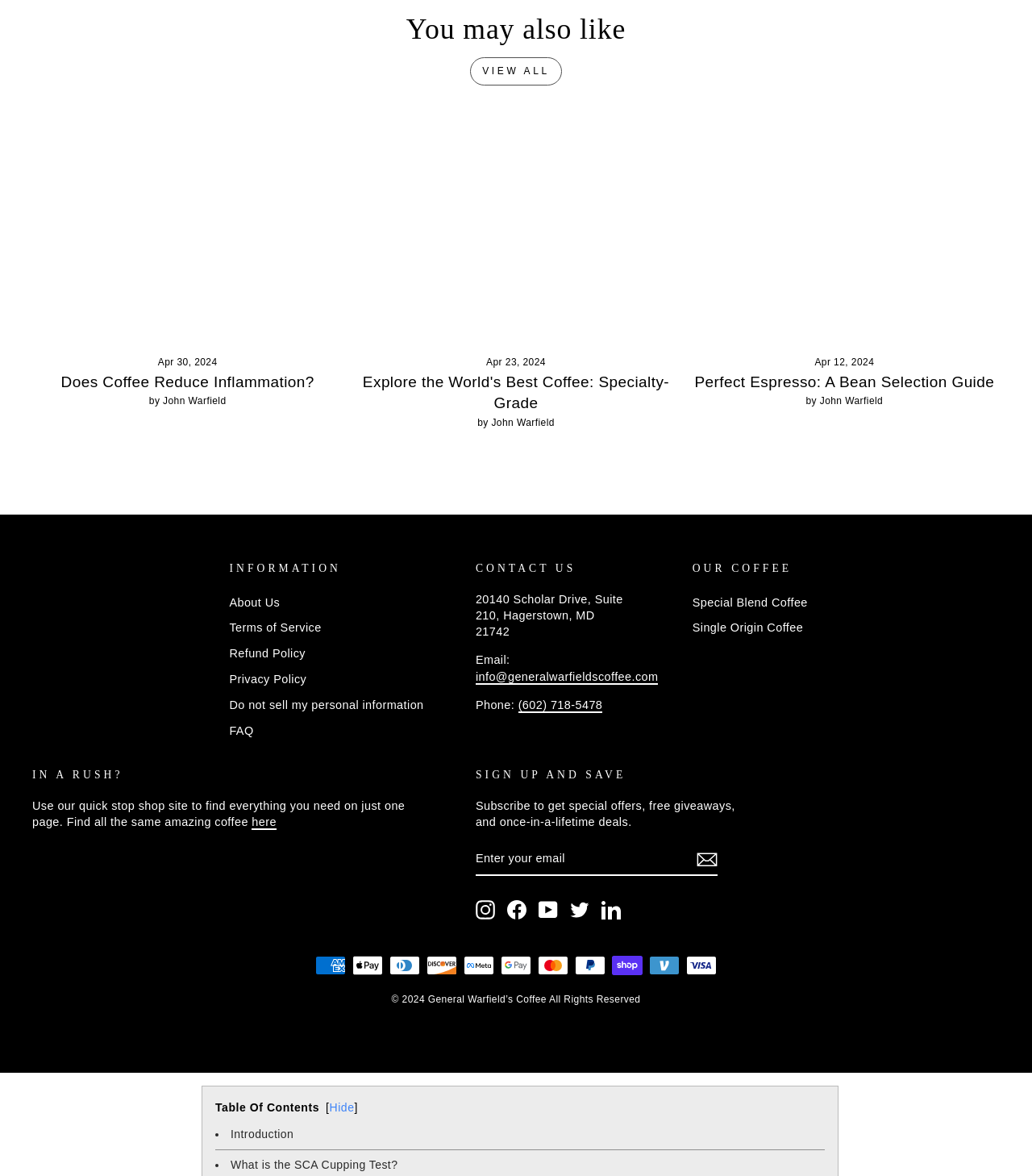Could you find the bounding box coordinates of the clickable area to complete this instruction: "Follow General Warfield’s Coffee on Instagram"?

[0.461, 0.766, 0.48, 0.782]